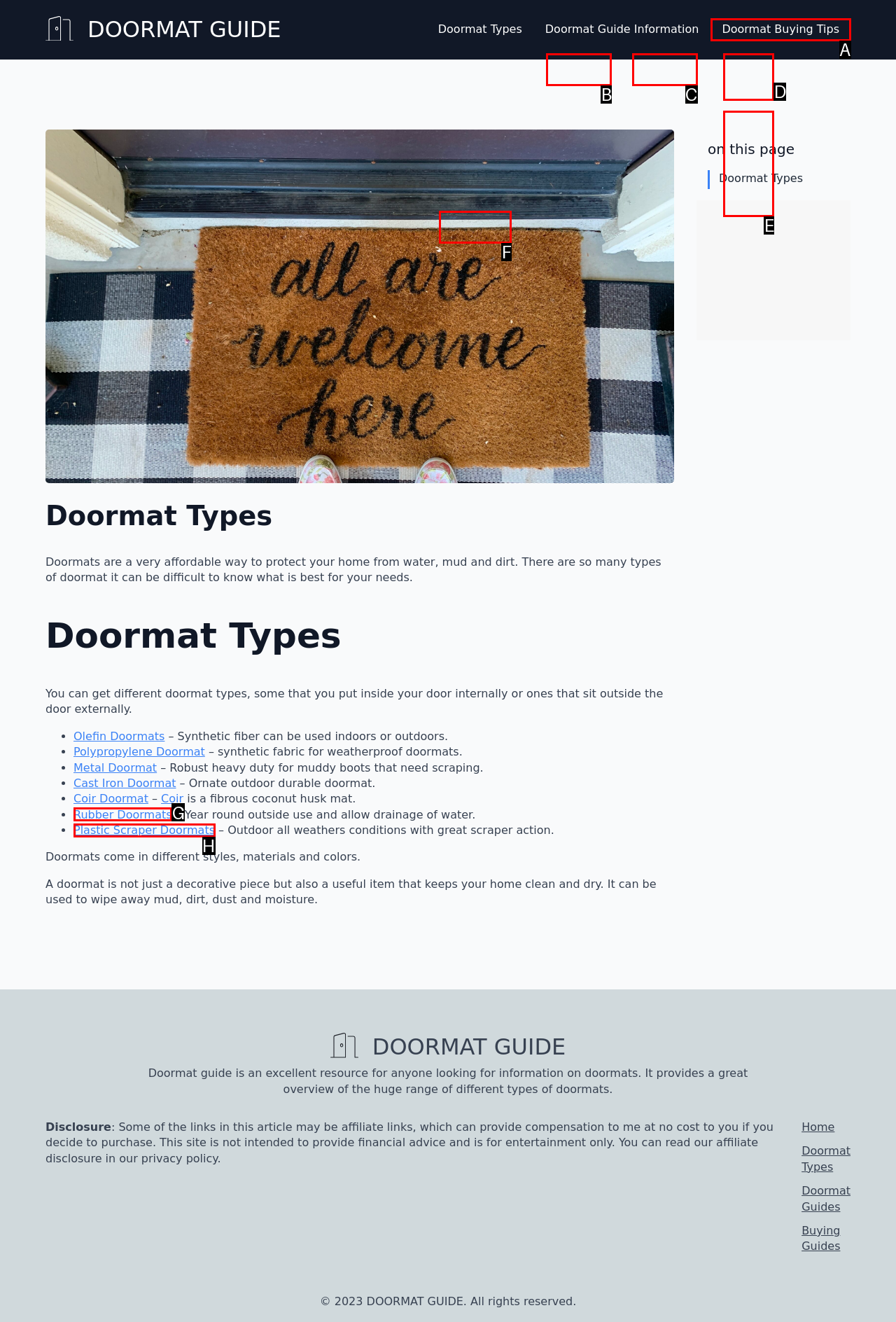Given the description: DoorMat – Size Matters!, determine the corresponding lettered UI element.
Answer with the letter of the selected option.

D